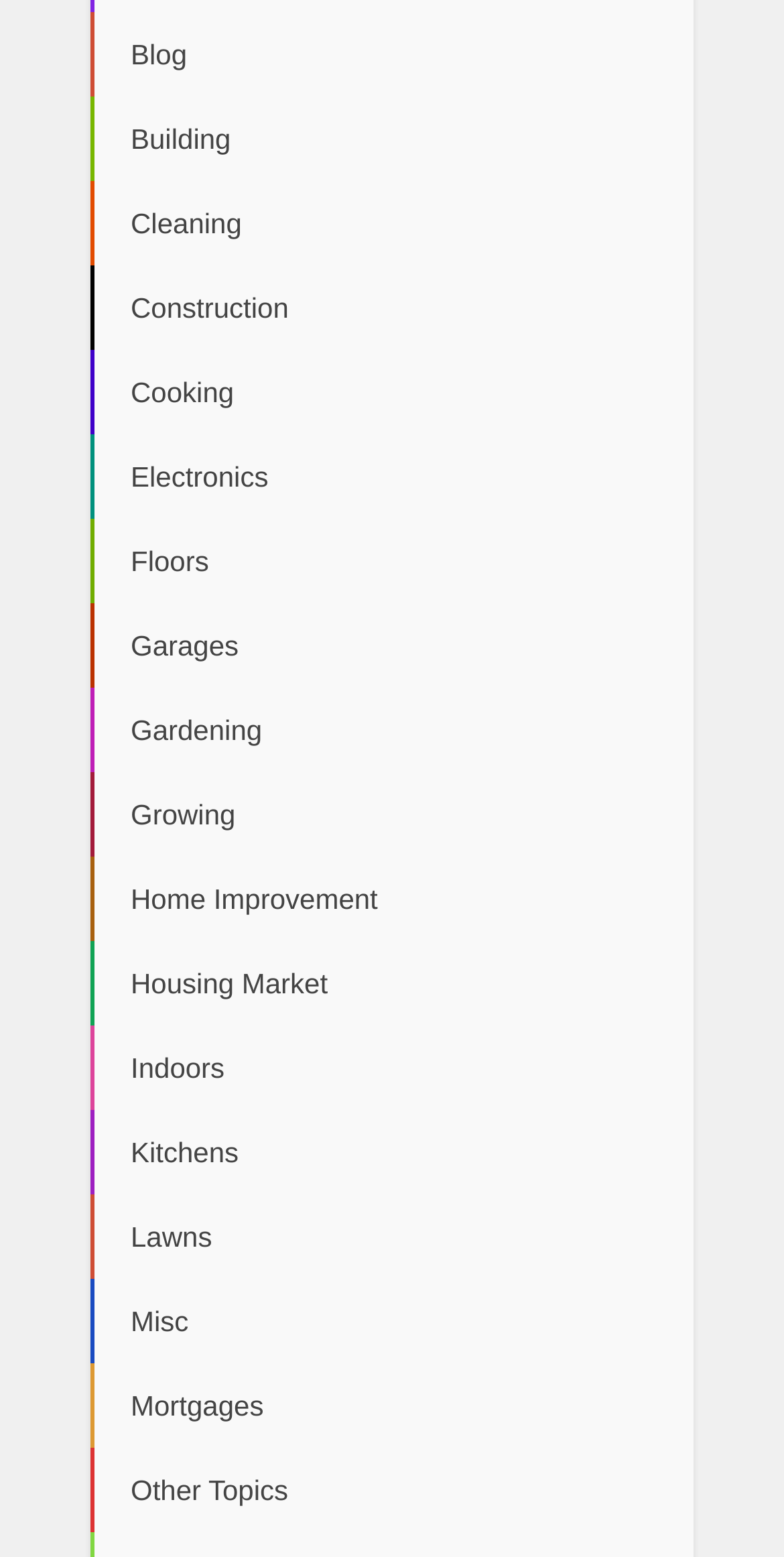How many categories are listed? Refer to the image and provide a one-word or short phrase answer.

21